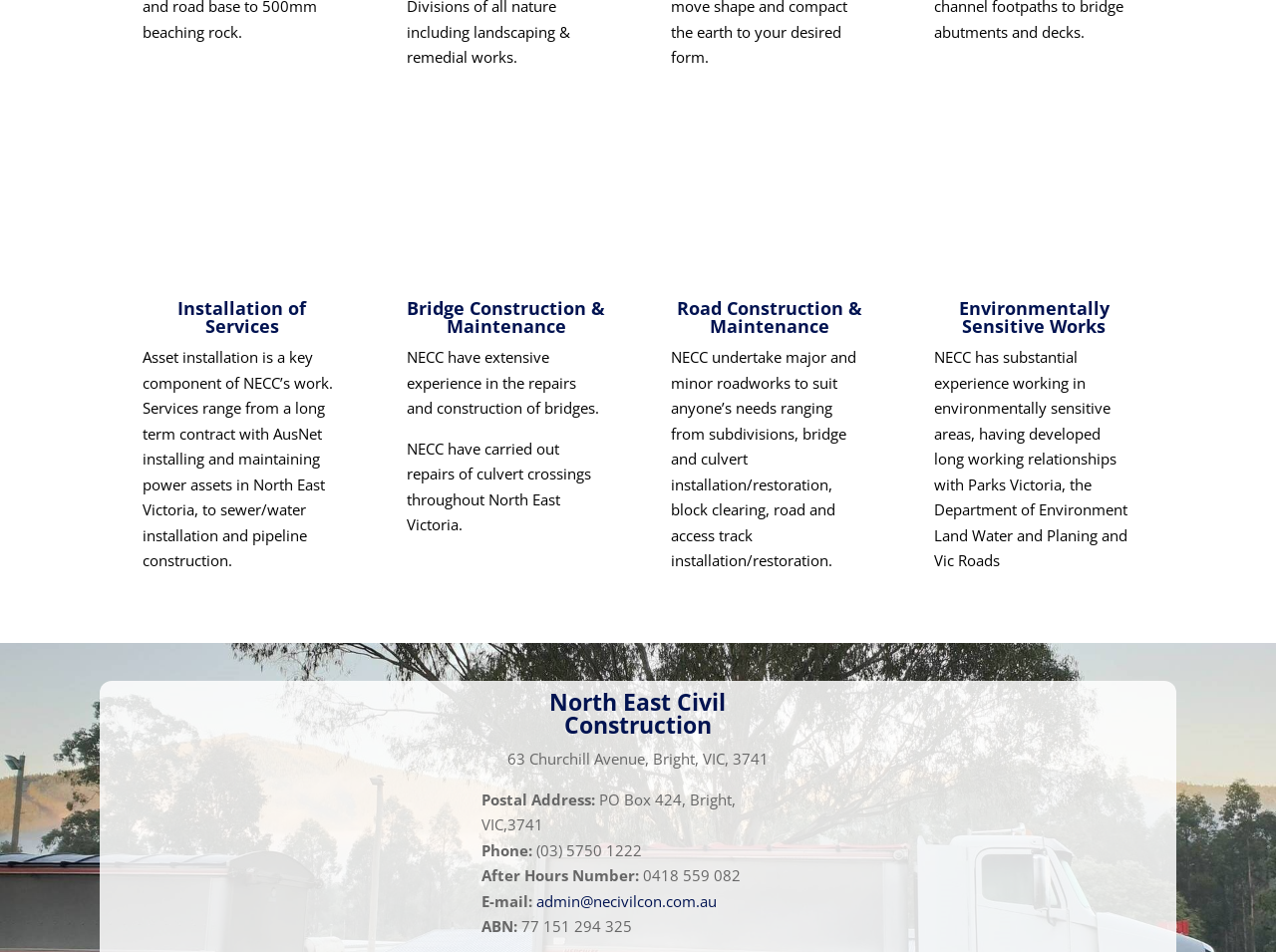What services does NECC provide?
From the image, respond using a single word or phrase.

Installation, bridge construction, road construction, environmental works